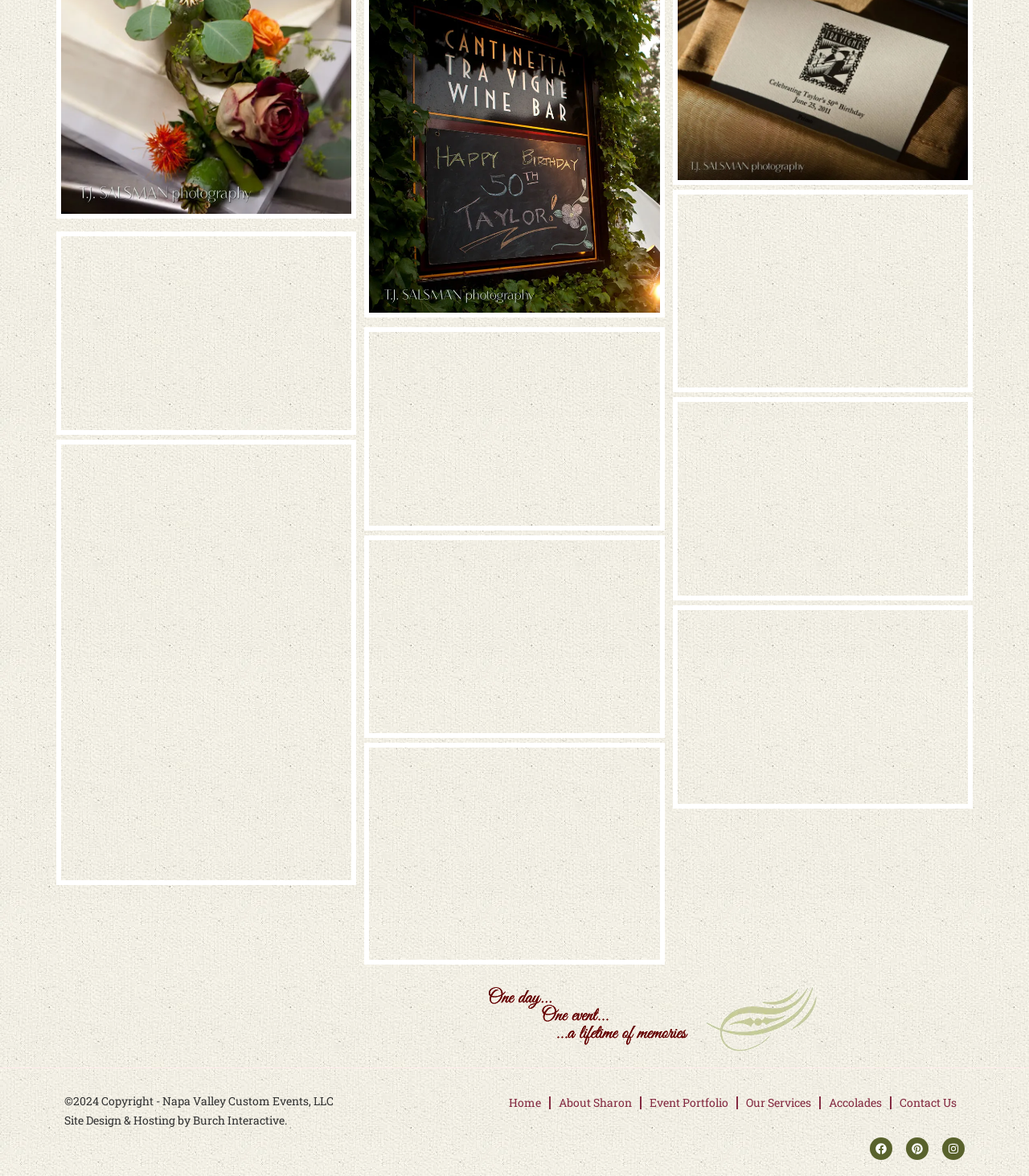Locate the bounding box coordinates of the region to be clicked to comply with the following instruction: "Visit the About Sharon page". The coordinates must be four float numbers between 0 and 1, in the form [left, top, right, bottom].

[0.535, 0.922, 0.622, 0.953]